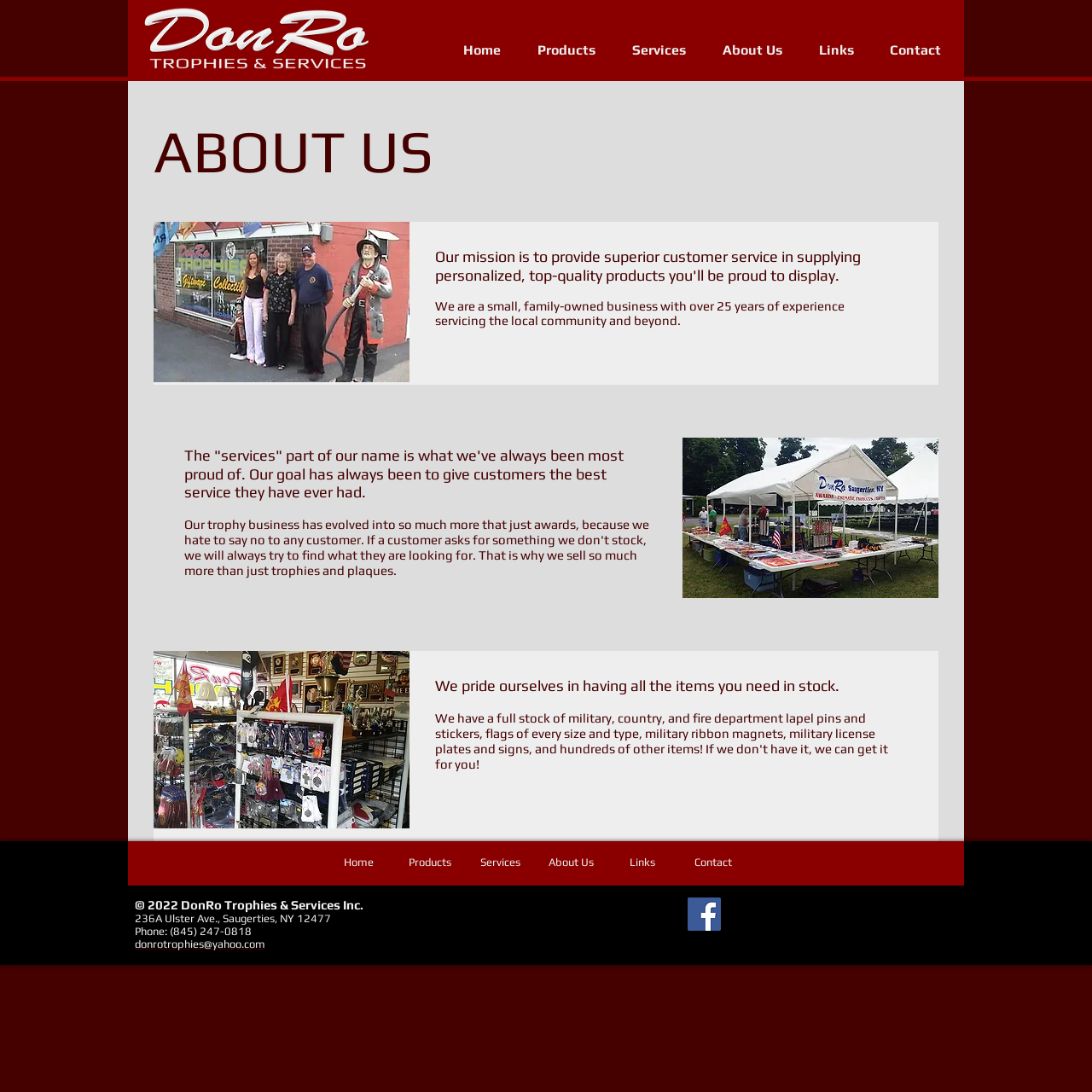Can you find the bounding box coordinates for the element to click on to achieve the instruction: "contact us through email"?

[0.123, 0.859, 0.243, 0.87]